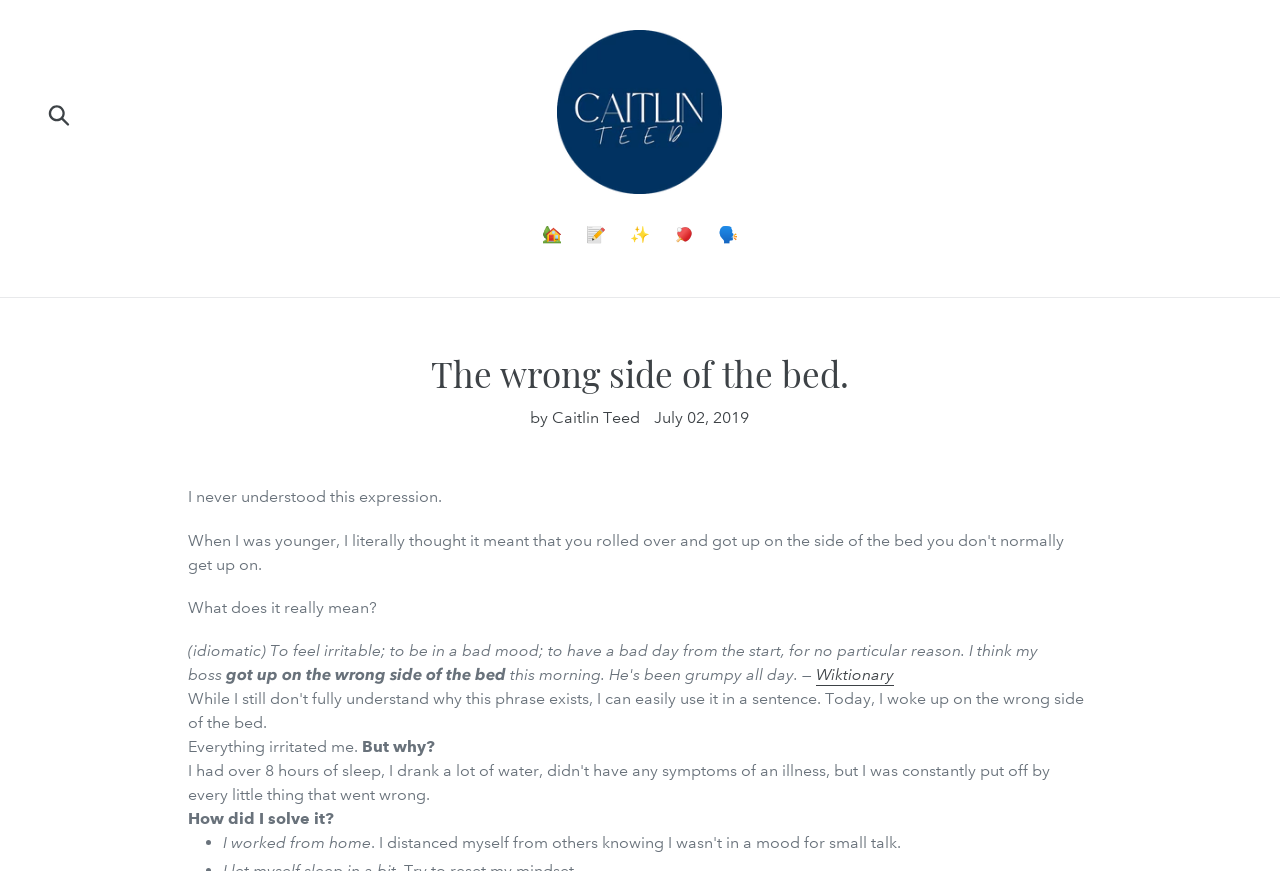Provide the bounding box coordinates for the UI element that is described by this text: "alt="Caitlin Teed"". The coordinates should be in the form of four float numbers between 0 and 1: [left, top, right, bottom].

[0.436, 0.034, 0.564, 0.223]